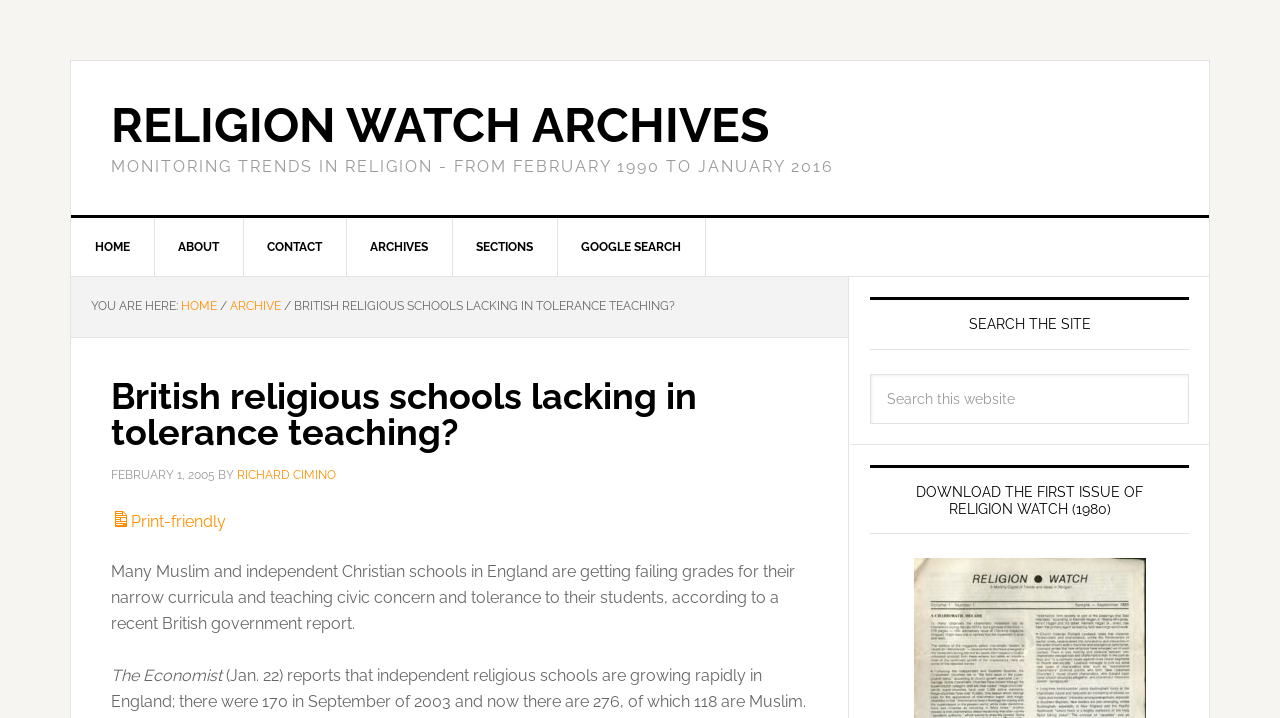Find the bounding box coordinates for the element that must be clicked to complete the instruction: "Read the article about British religious schools". The coordinates should be four float numbers between 0 and 1, indicated as [left, top, right, bottom].

[0.087, 0.526, 0.631, 0.675]